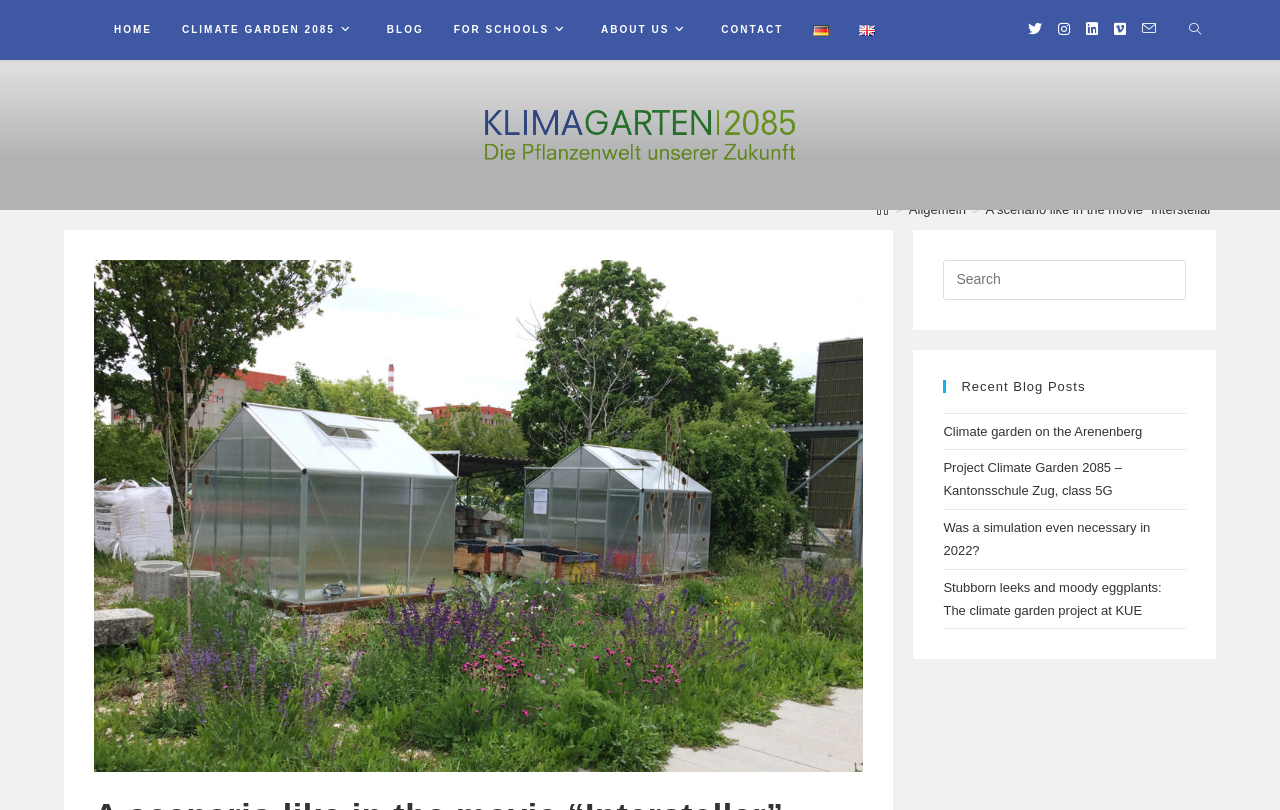Create an in-depth description of the webpage, covering main sections.

The webpage is about Klimagarten 2085, a climate garden project inspired by the movie "Interstellar". At the top, there is a navigation menu with links to "HOME", "CLIMATE GARDEN 2085", "BLOG", "FOR SCHOOLS", "ABOUT US", and "CONTACT". Next to the navigation menu, there are language options with links to "Deutsch" and "English", each accompanied by a small flag icon.

Below the navigation menu, there is a large image with a heading "Klimagarten 2085" and a breadcrumb navigation showing the current page's location. The breadcrumb navigation starts with "Home" and ends with the current page's title "A scenario like in the movie “Interstellar”".

On the right side of the page, there is a primary sidebar with a search box and a section titled "Recent Blog Posts". The blog posts section lists four recent articles with titles such as "Climate garden on the Arenenberg" and "Was a simulation even necessary in 2022?".

At the bottom of the page, there are social media links to Instagram, LinkedIn, Vimeo, and an email contact link. There is also a link to search the website.